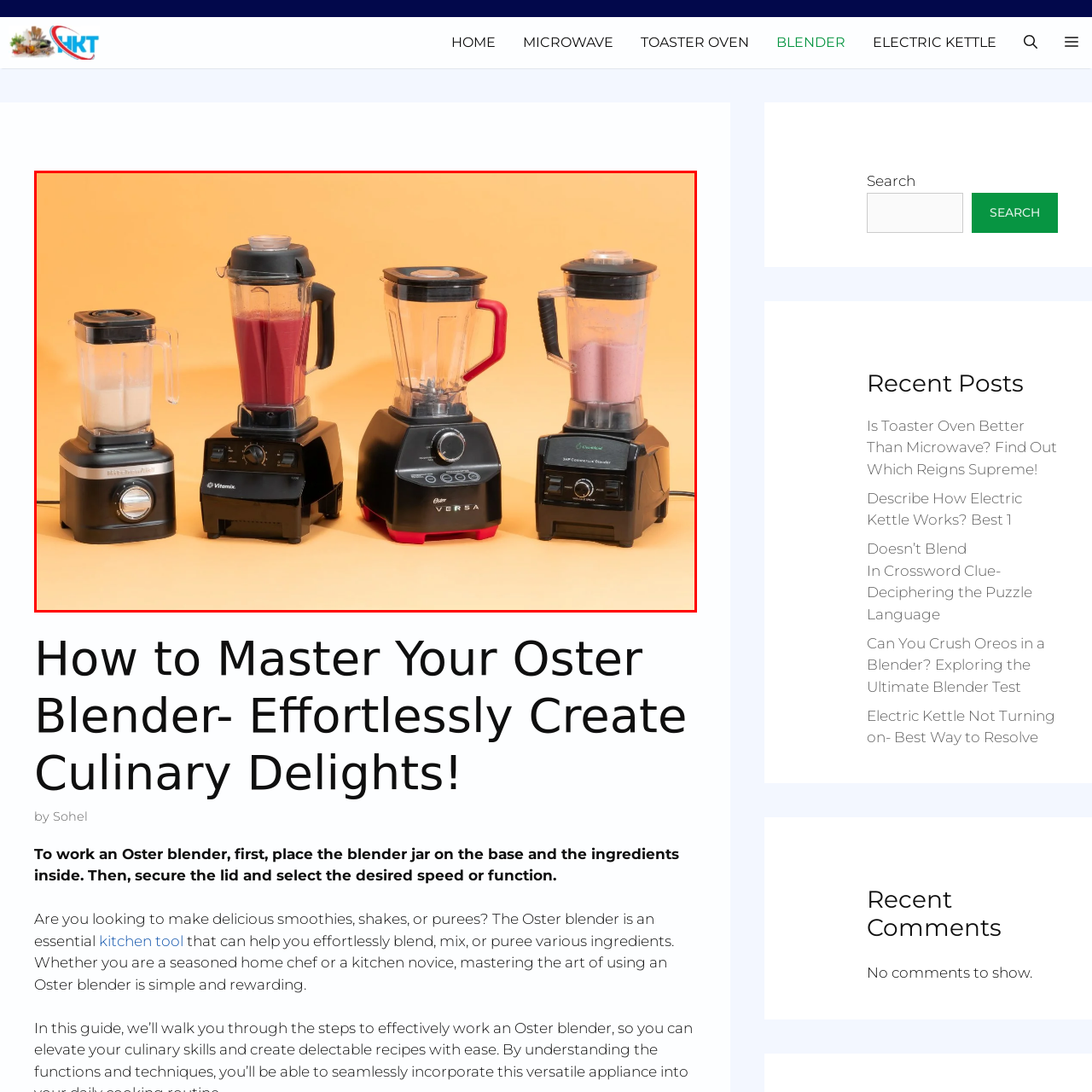How many blenders are in the image?
Inspect the image enclosed within the red bounding box and provide a detailed answer to the question, using insights from the image.

The caption describes a row of four distinct blenders, which means there are four blenders in the image.